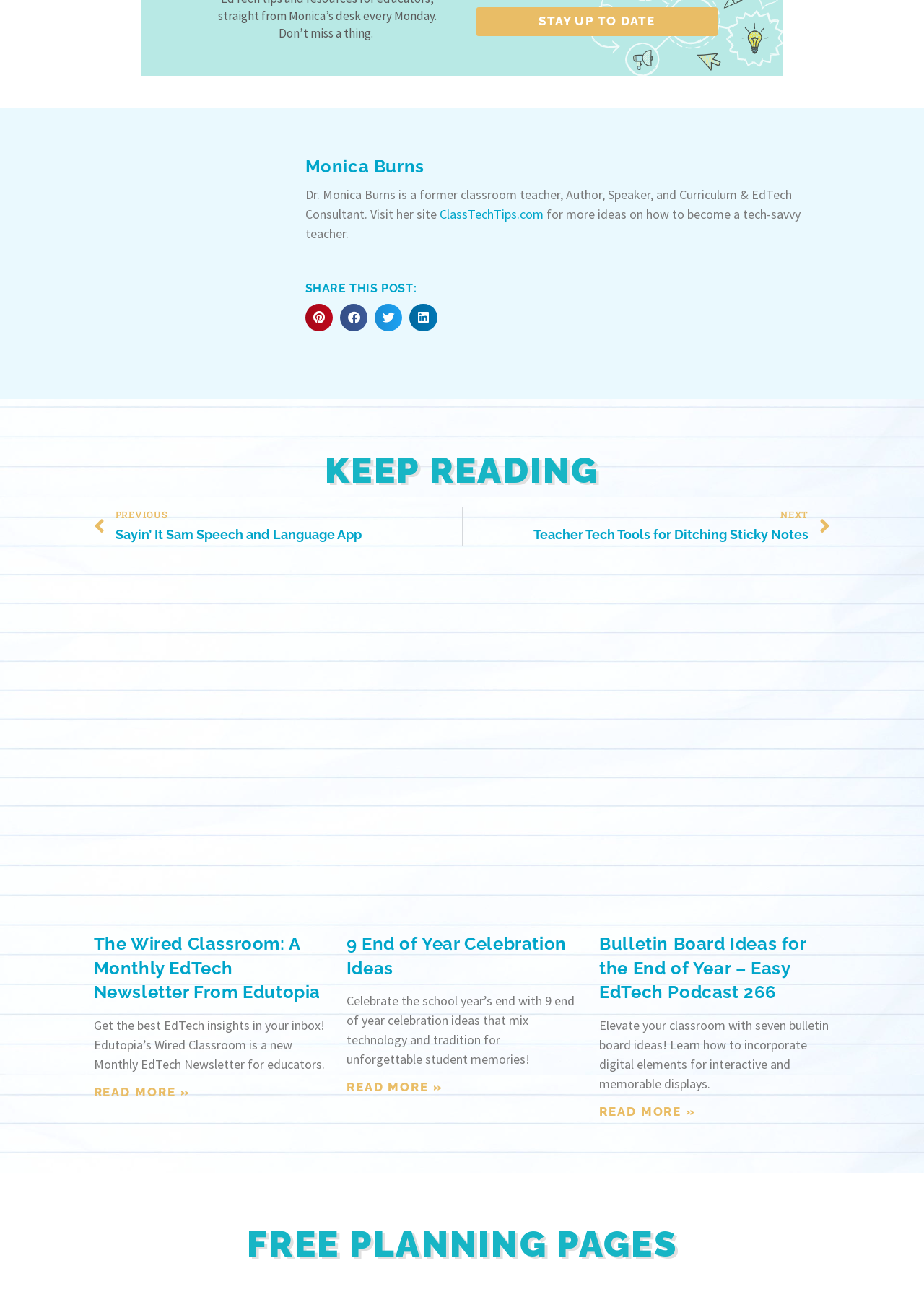What is the purpose of the 'SHARE THIS POST' section?
Please give a detailed answer to the question using the information shown in the image.

The purpose of the 'SHARE THIS POST' section is to allow users to share the post on social media platforms, as indicated by the four button elements with the texts 'Share on pinterest', 'Share on facebook', 'Share on twitter', and 'Share on linkedin'.